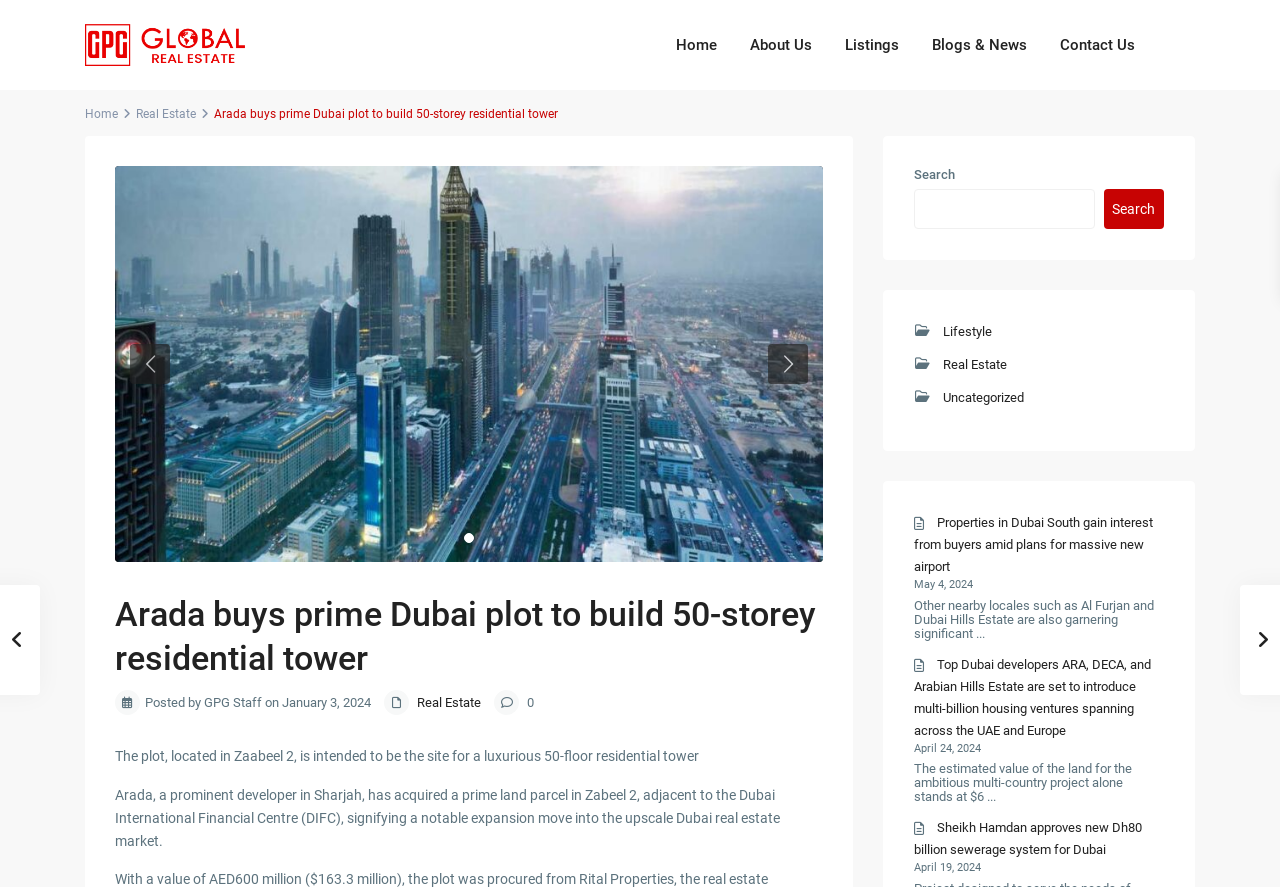What is the location of the plot?
Using the image as a reference, answer with just one word or a short phrase.

Zaabeel 2